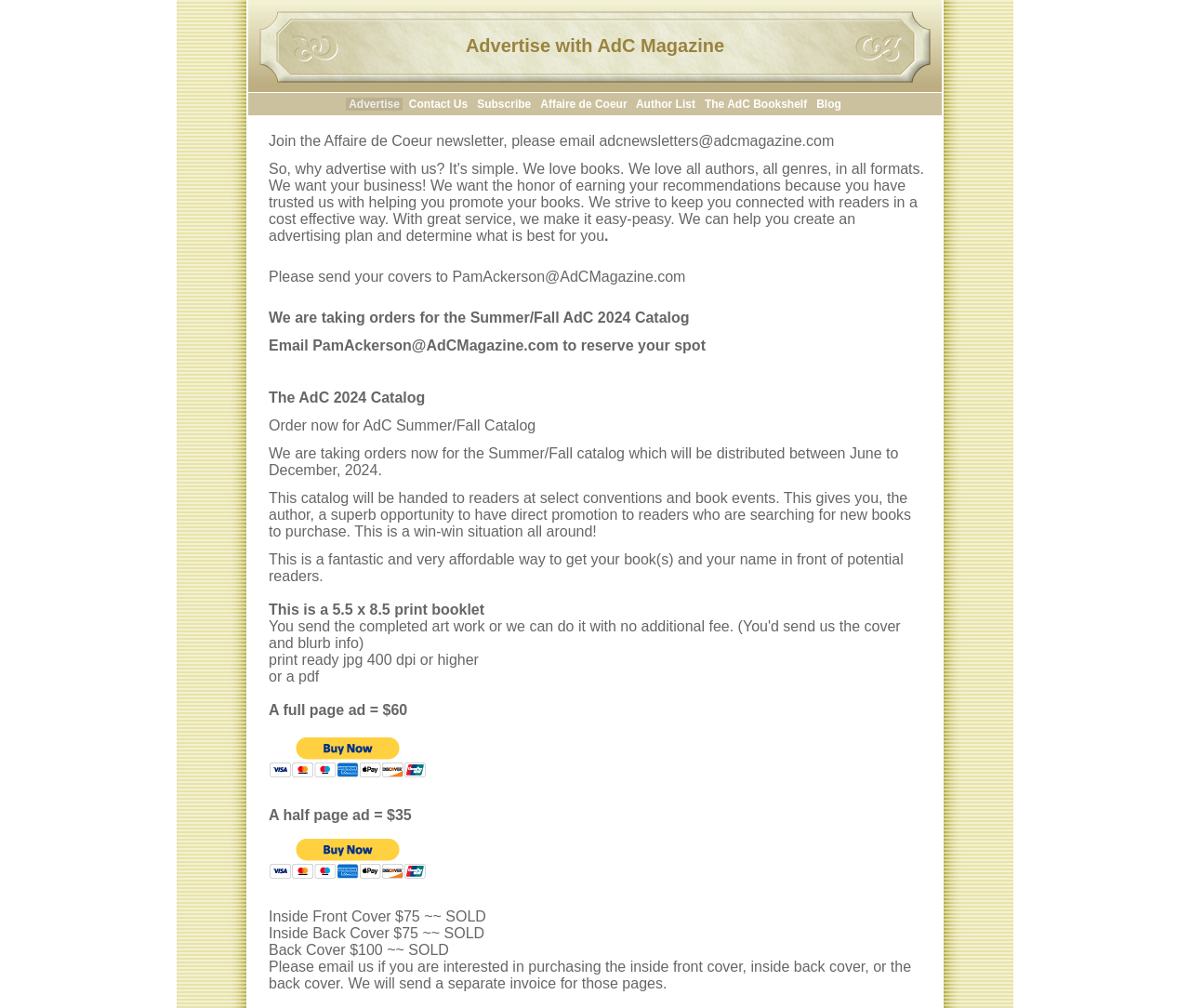Please locate and retrieve the main header text of the webpage.

Advertise with AdC Magazine